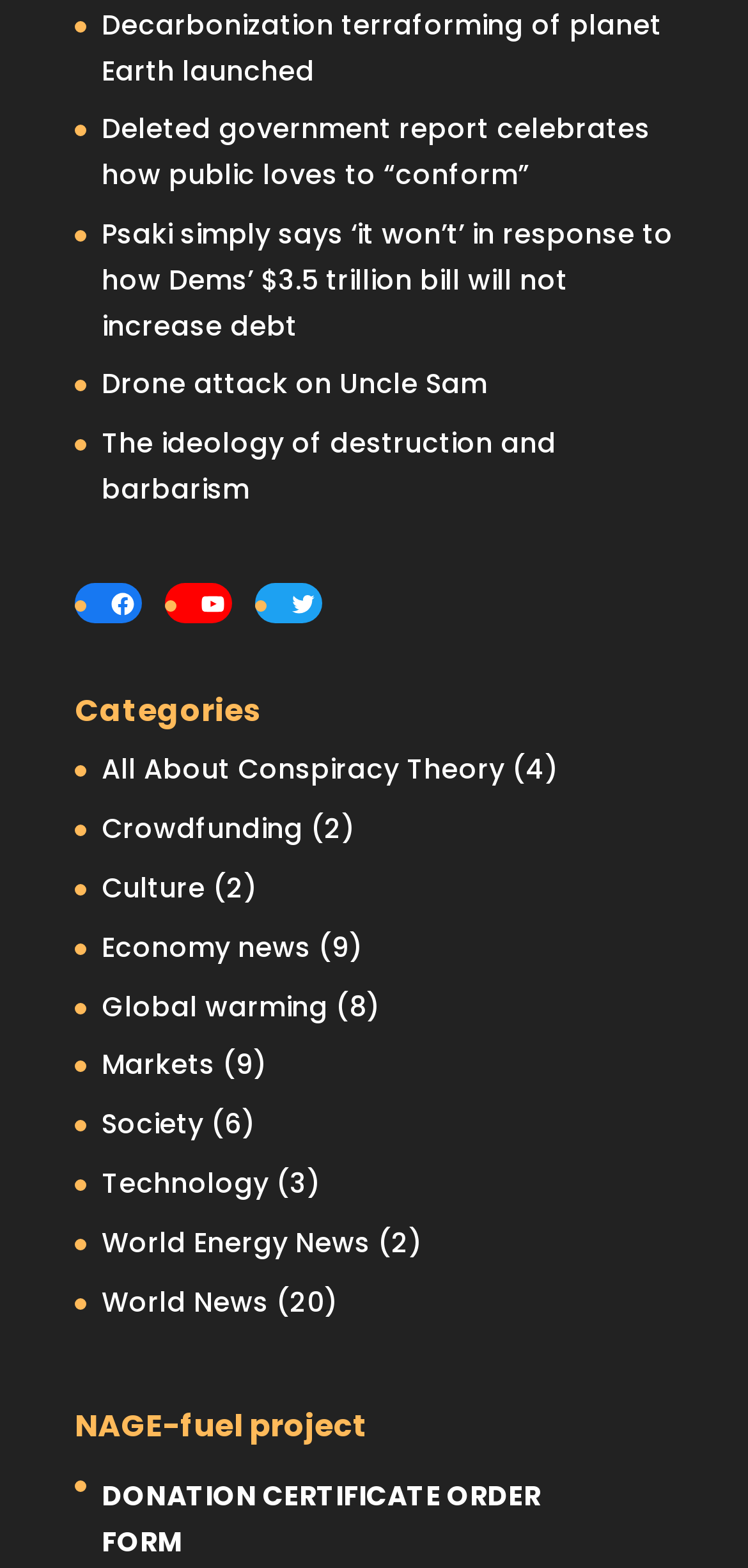Is there an image on the webpage related to the NAGE-fuel project?
Provide an in-depth and detailed answer to the question.

I found an image element with the description 'Nage-fuel project donation certificate' located near the bottom of the webpage, which suggests that there is an image related to the NAGE-fuel project.